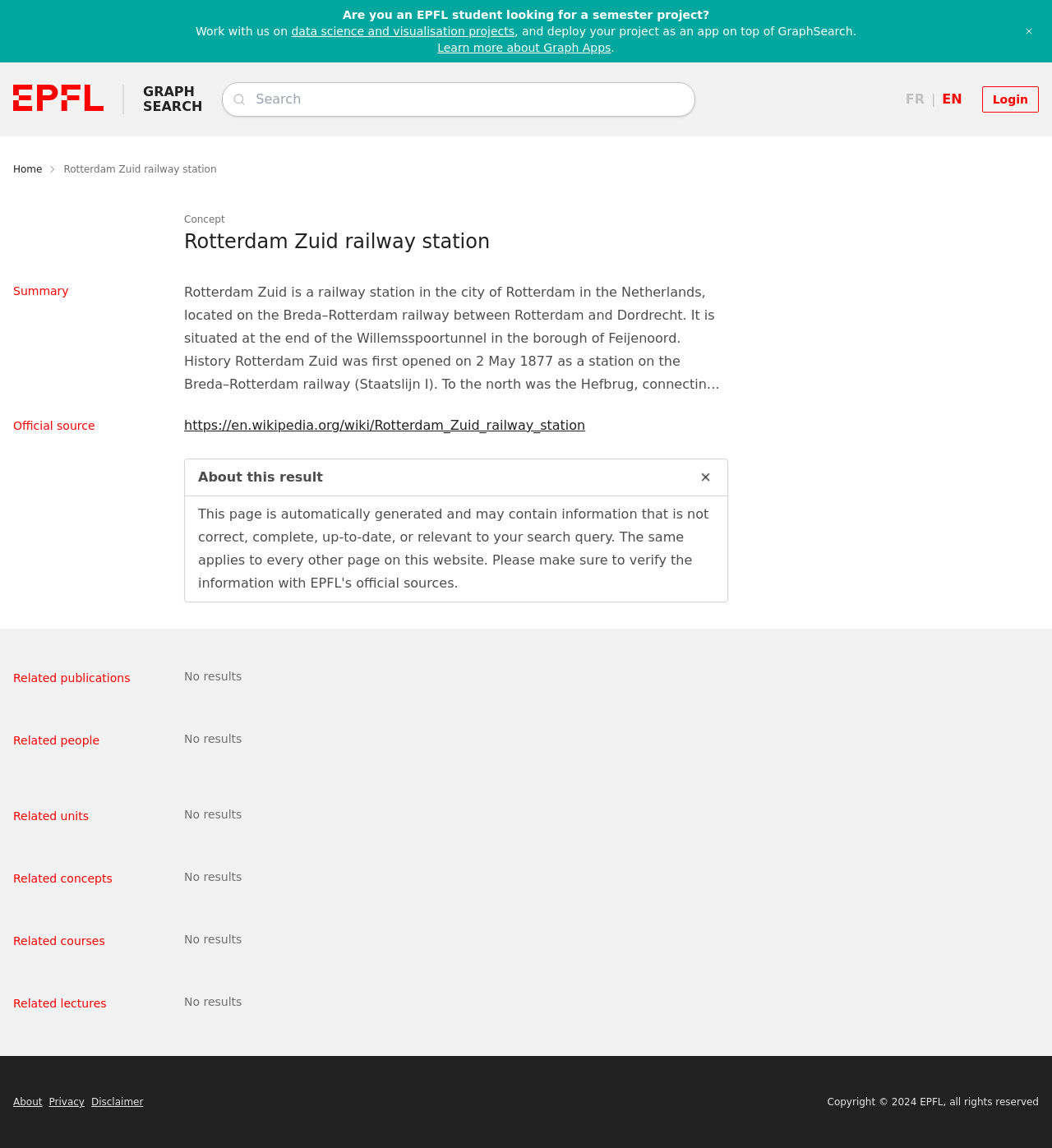Provide a thorough description of the webpage's content and layout.

The webpage is about Rotterdam Zuid railway station, a railway station in the city of Rotterdam, Netherlands. At the top, there is a notification area with a button to close it, and a link to learn more about Graph Apps. Below the notification area, there is a header section with an EPFL logo, a link to GRAPH SEARCH, and language selection options (FR and EN). On the right side of the header, there is a login button.

In the main content area, there is a search bar with a combobox and a navigation breadcrumb showing the current page's location. The main content is divided into sections, starting with a concept section, followed by a summary section that provides a brief overview of the railway station. Below the summary, there is a detailed description of the station, including its history, location, and renovations.

The page also includes links to official sources, such as Wikipedia, and a section for related publications, people, units, concepts, courses, and lectures, although most of these sections do not have any results. At the bottom of the page, there are links to About, Privacy, and Disclaimer pages, as well as a copyright notice.